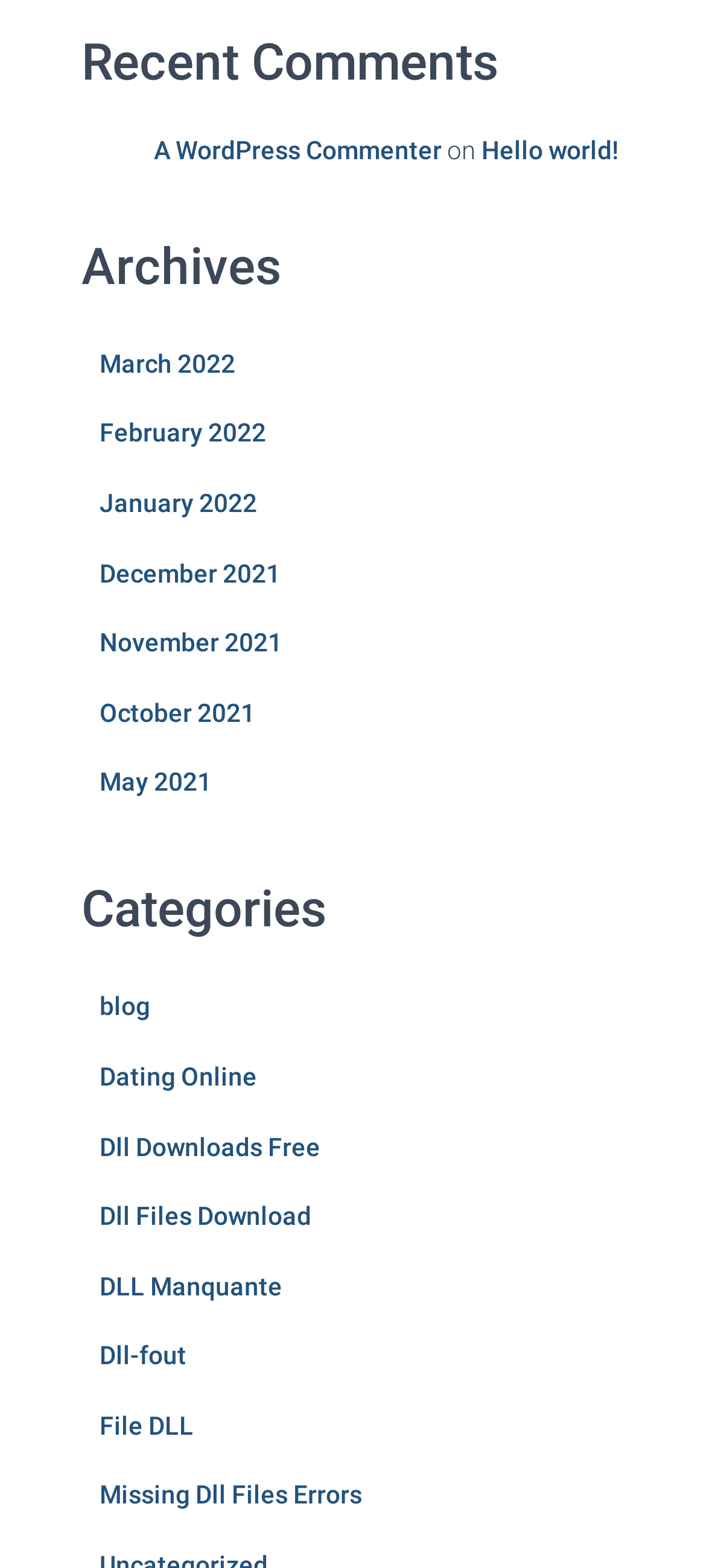What is the most recent month listed in the archives?
Could you give a comprehensive explanation in response to this question?

I looked at the links under the 'Archives' heading and found that the most recent month listed is 'March 2022', which is the first link in the list.